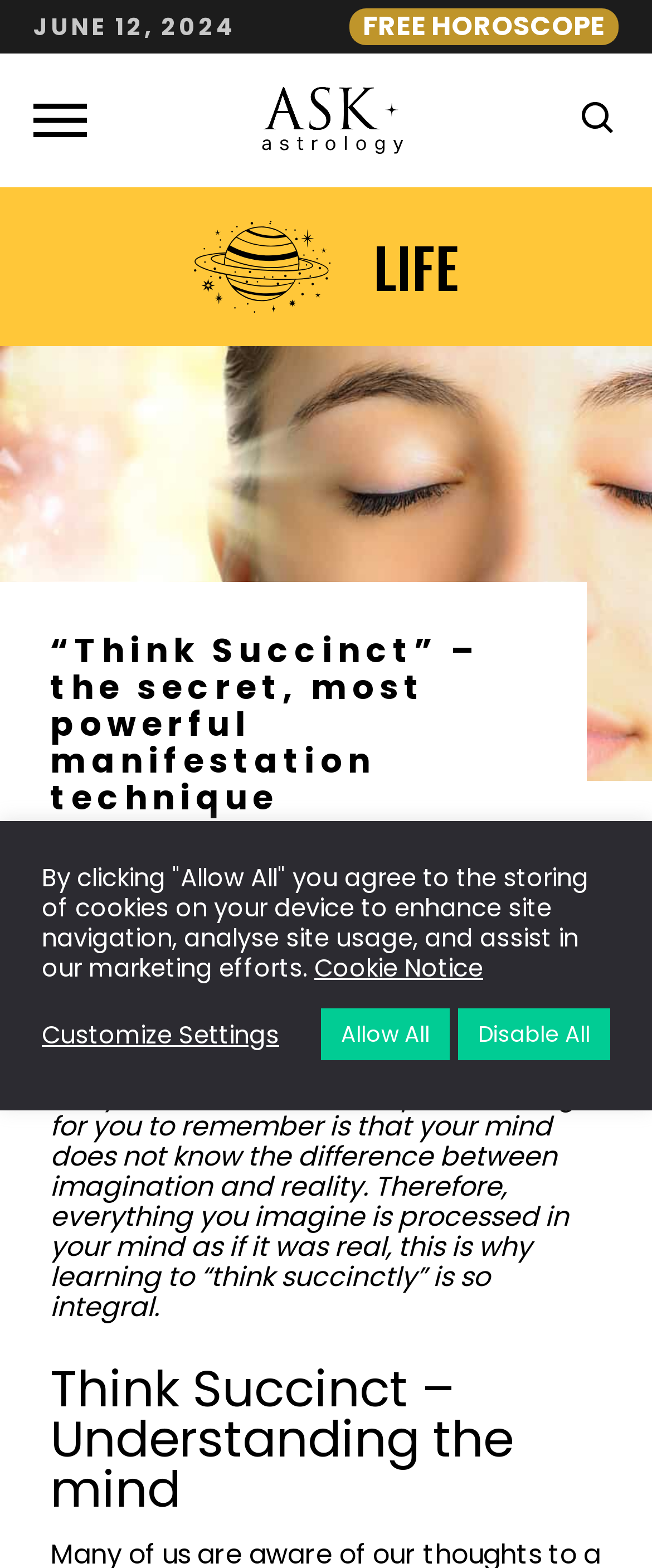Please identify the bounding box coordinates of the clickable area that will allow you to execute the instruction: "Click the button with an image".

[0.887, 0.062, 0.949, 0.091]